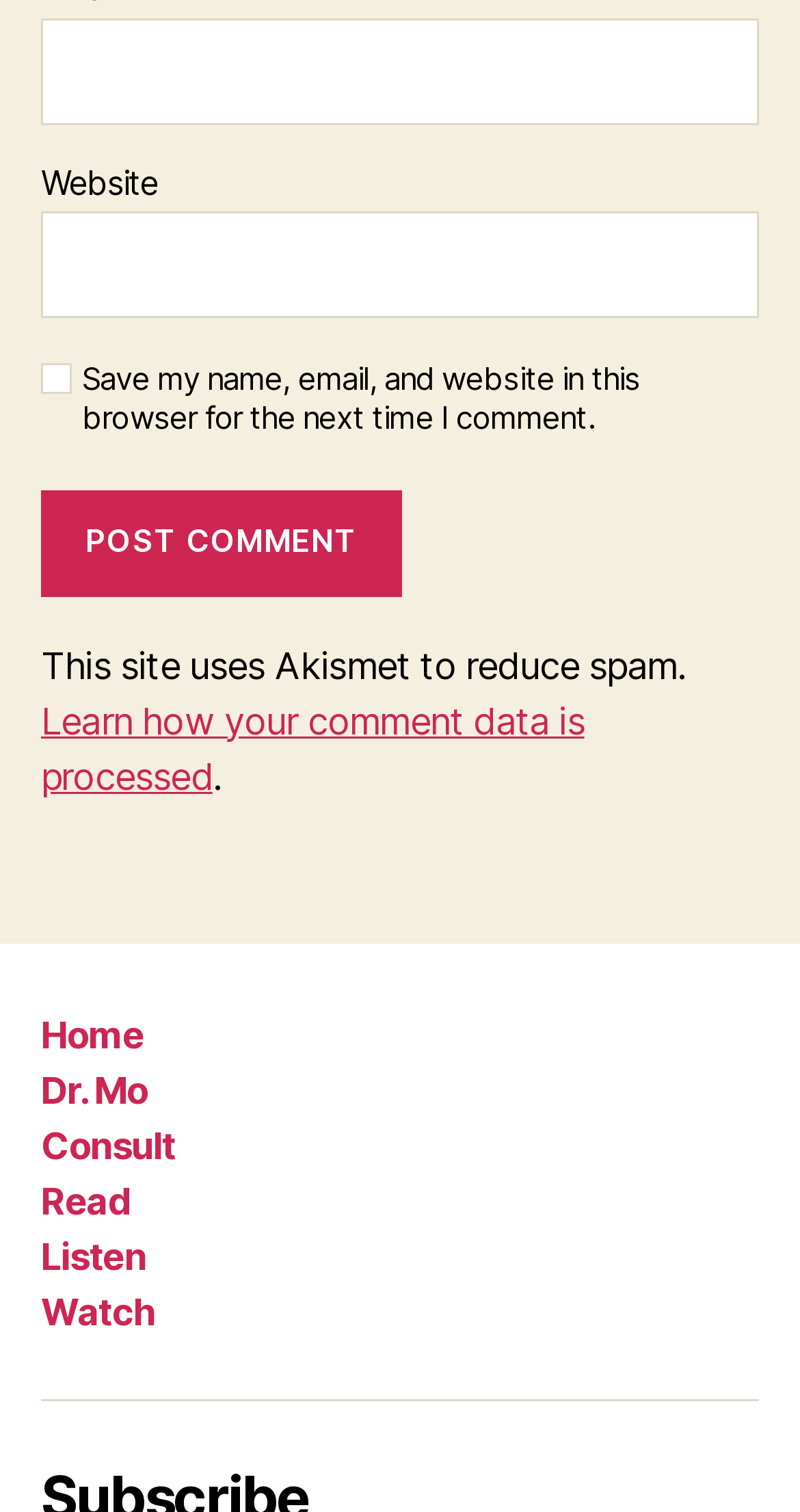Can you identify the bounding box coordinates of the clickable region needed to carry out this instruction: 'read people news'? The coordinates should be four float numbers within the range of 0 to 1, stated as [left, top, right, bottom].

None